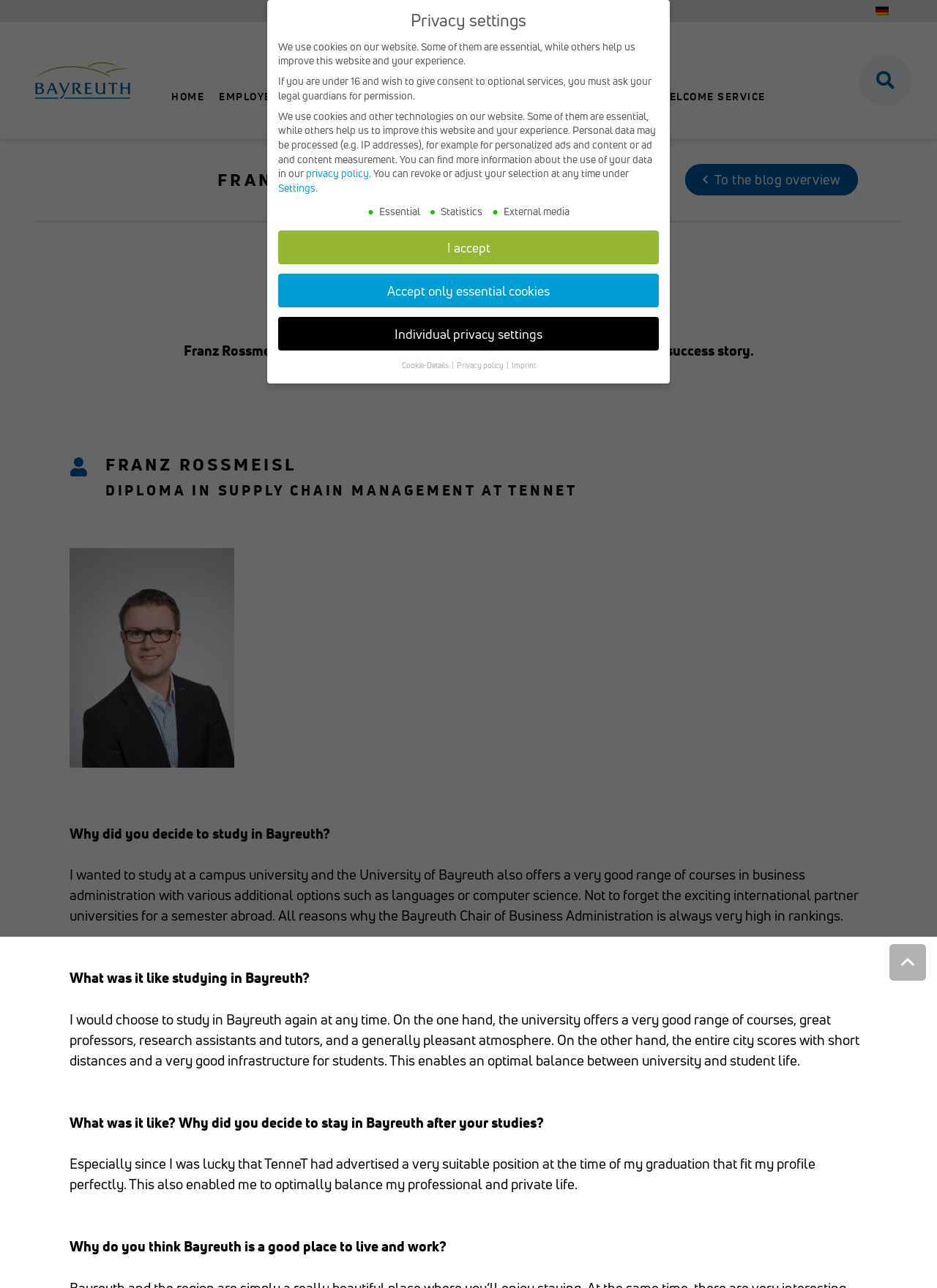Find the bounding box coordinates of the clickable element required to execute the following instruction: "Search using the search button". Provide the coordinates as four float numbers between 0 and 1, i.e., [left, top, right, bottom].

[0.923, 0.047, 0.966, 0.078]